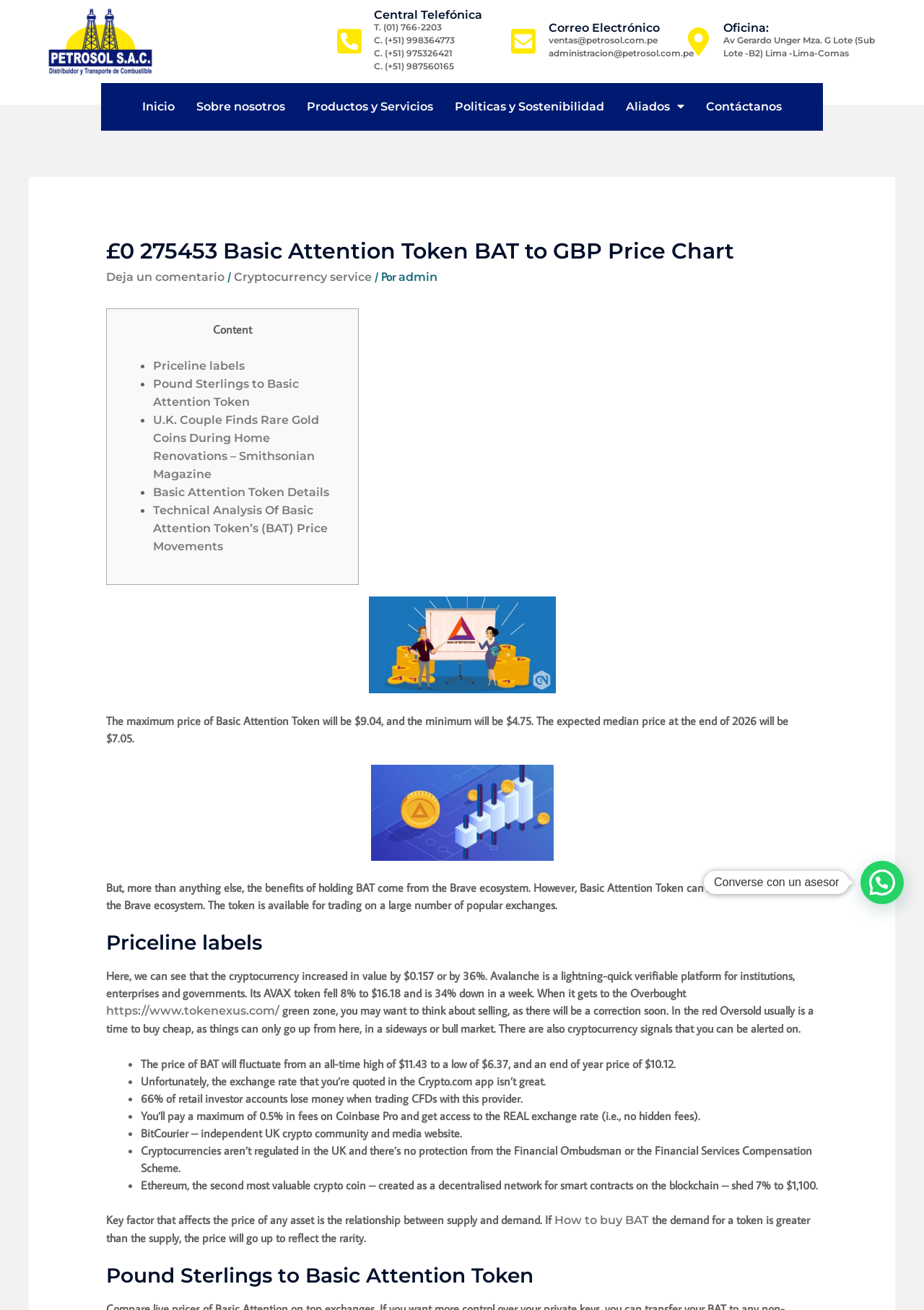What is the email address mentioned in the 'Correo Electrónico' section?
Look at the image and construct a detailed response to the question.

I found the email address mentioned in the 'Correo Electrónico' section by looking at the StaticText element with the content 'ventas@petrosol.com.pe administracion@petrosol.com.pe' which is a child of the heading element 'Correo Electrónico'.